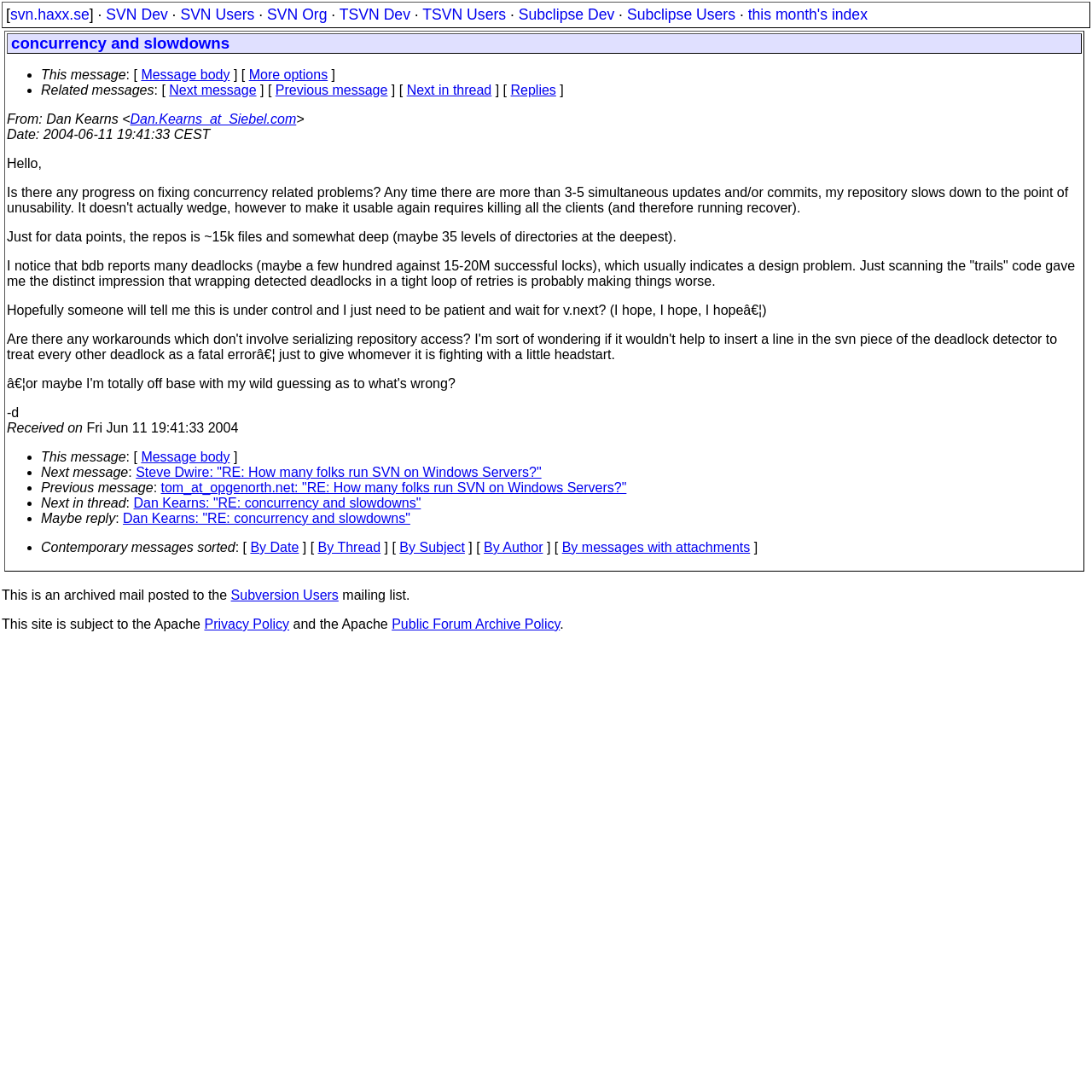Identify the title of the webpage and provide its text content.

concurrency and slowdowns